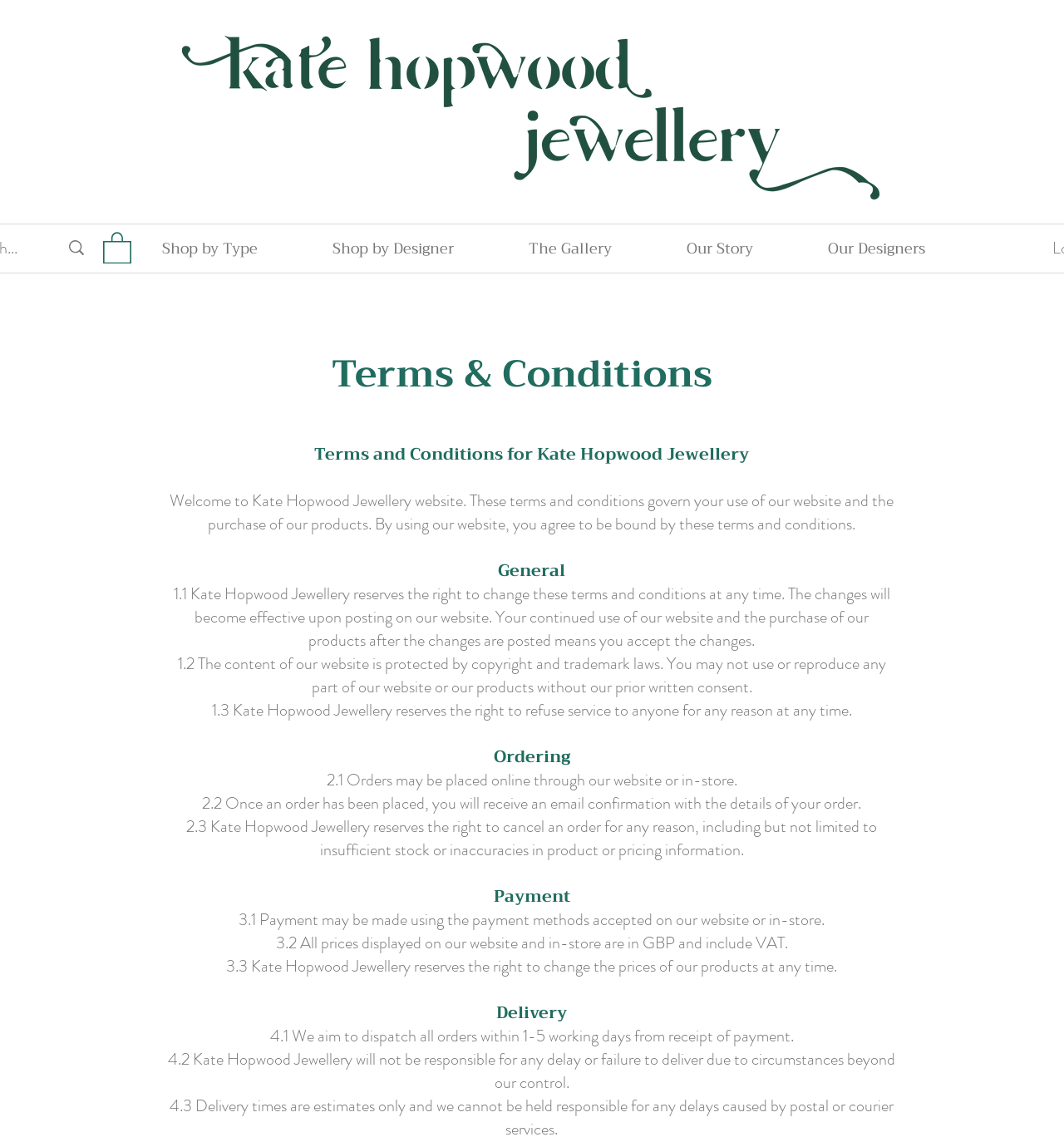Identify the coordinates of the bounding box for the element described below: "Our Designers". Return the coordinates as four float numbers between 0 and 1: [left, top, right, bottom].

[0.743, 0.2, 0.905, 0.237]